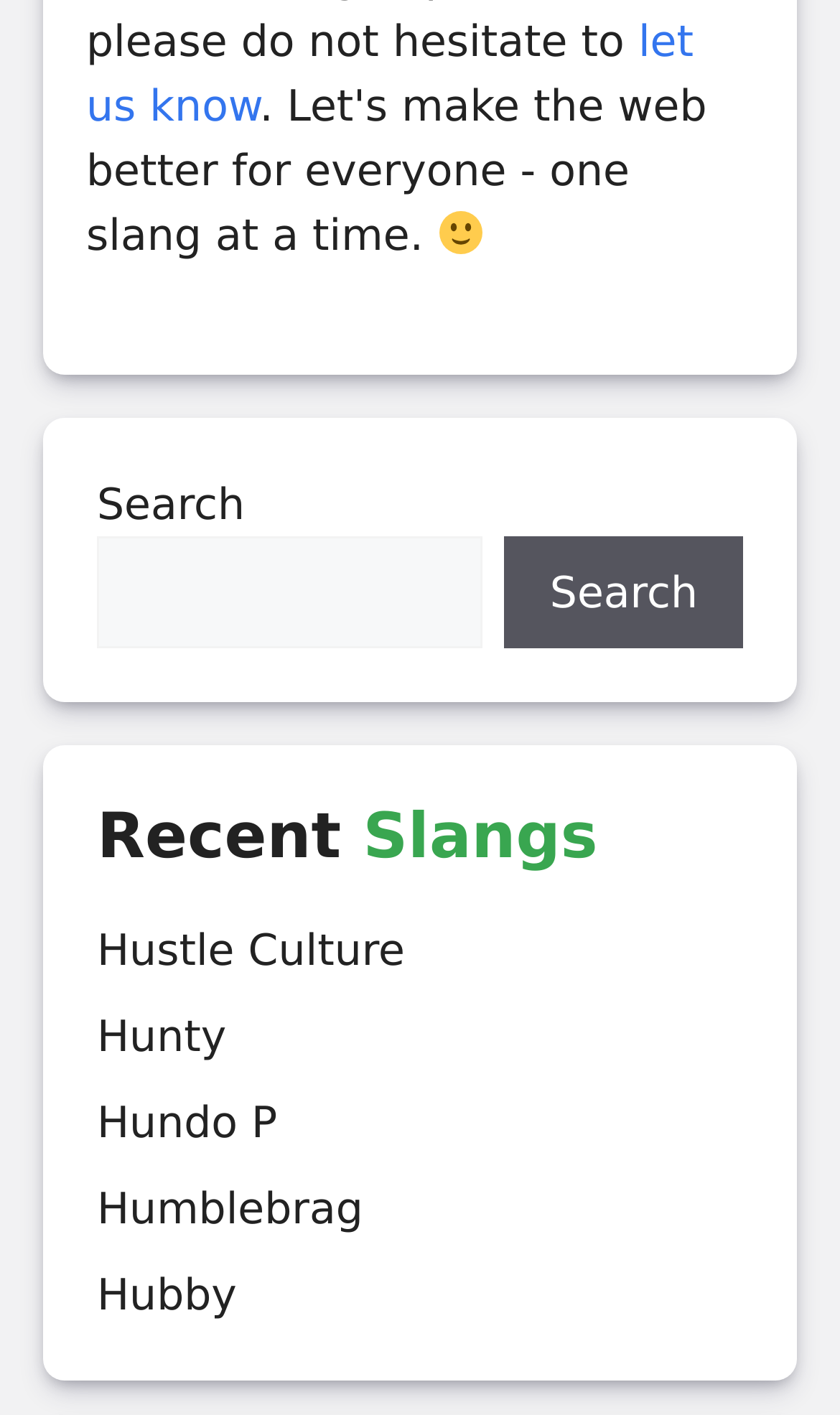Please indicate the bounding box coordinates of the element's region to be clicked to achieve the instruction: "view 'Hustle Culture'". Provide the coordinates as four float numbers between 0 and 1, i.e., [left, top, right, bottom].

[0.115, 0.653, 0.482, 0.689]